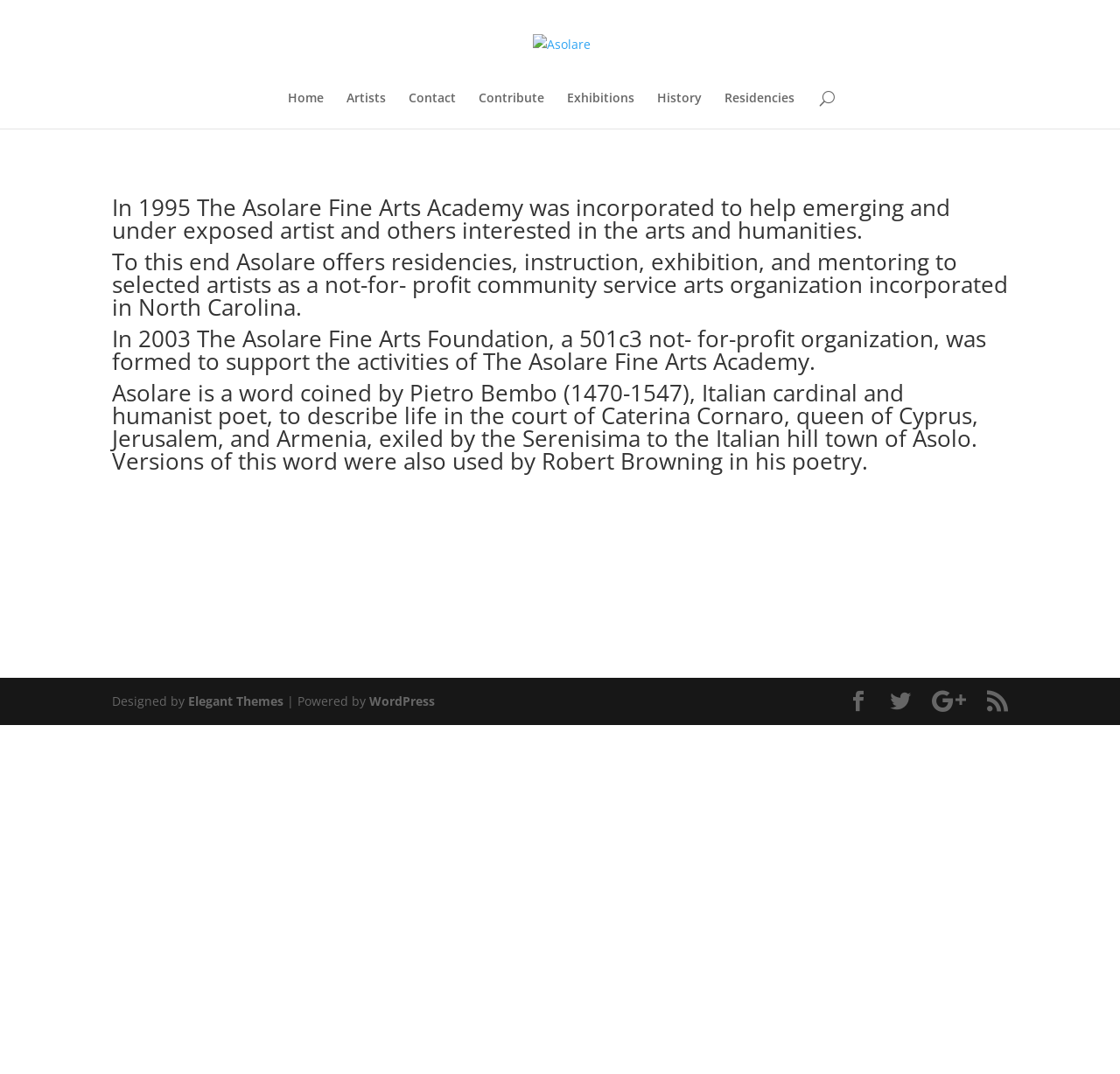Refer to the image and provide a thorough answer to this question:
What is the purpose of Asolare Fine Arts Academy?

The answer can be found in the article section of the webpage, where it is mentioned that 'In 1995 The Asolare Fine Arts Academy was incorporated to help emerging and under exposed artist and others interested in the arts and humanities.'